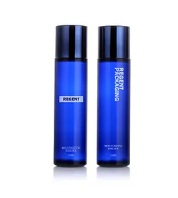What is the aesthetic of the toner bottles?
Using the details from the image, give an elaborate explanation to answer the question.

The minimalist design, coupled with the refined color scheme, reflects a contemporary aesthetic, appealing to consumers interested in high-quality skincare solutions.